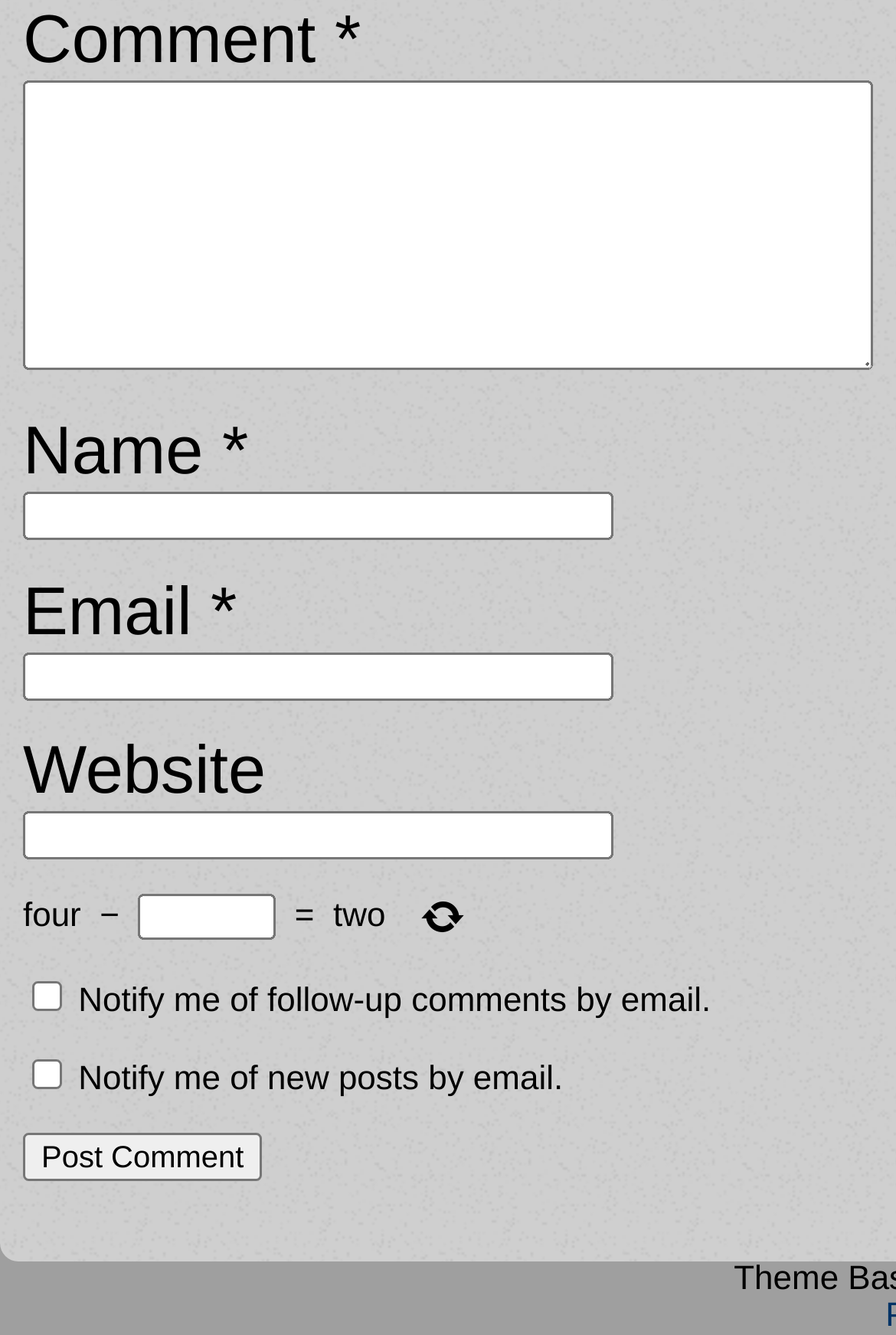Determine the bounding box coordinates for the area that should be clicked to carry out the following instruction: "Enter a comment".

[0.026, 0.061, 0.974, 0.278]